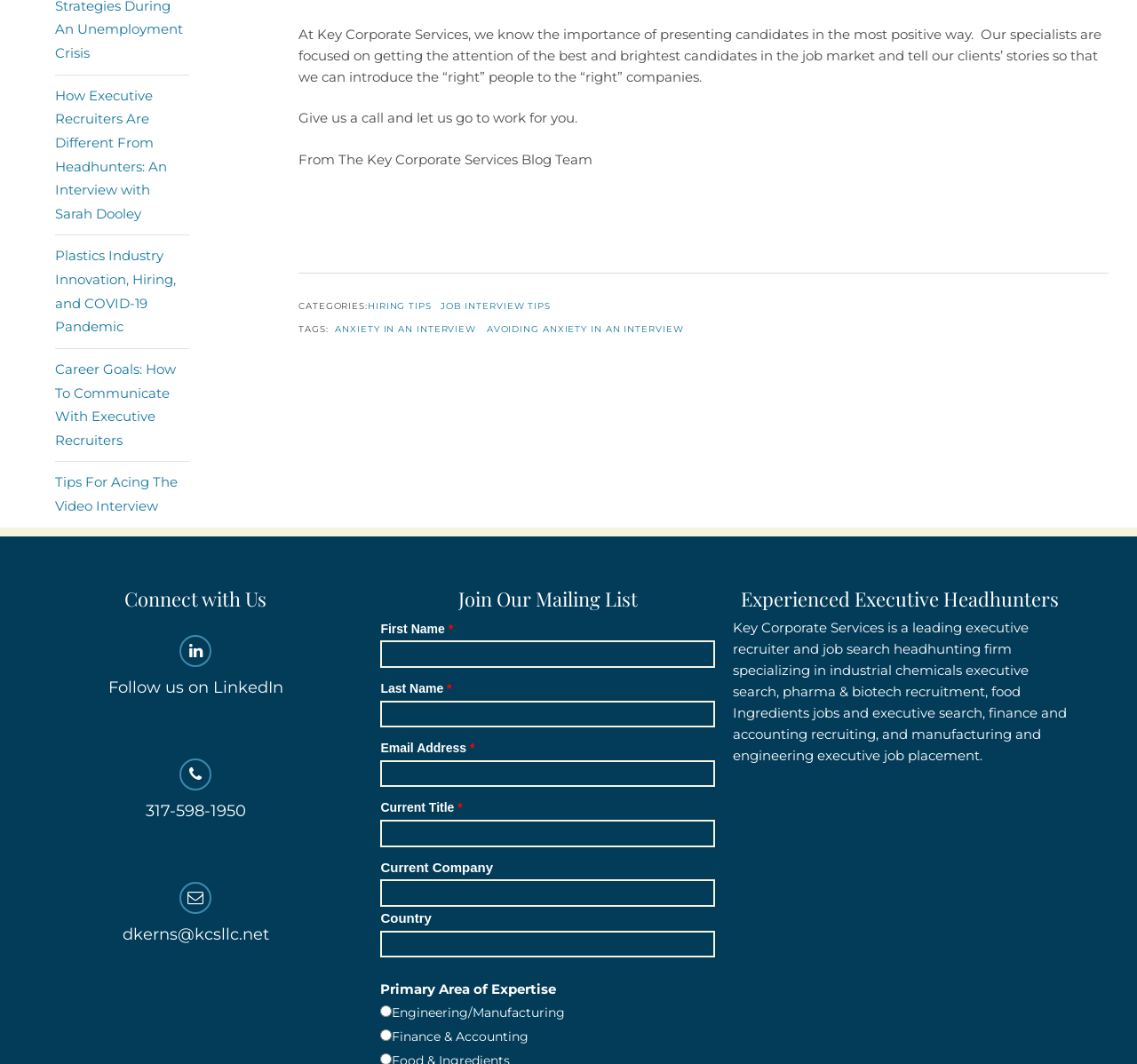Please identify the bounding box coordinates of the clickable area that will fulfill the following instruction: "Read the blog post 'How Executive Recruiters Are Different From Headhunters: An Interview with Sarah Dooley'". The coordinates should be in the format of four float numbers between 0 and 1, i.e., [left, top, right, bottom].

[0.048, 0.081, 0.147, 0.208]